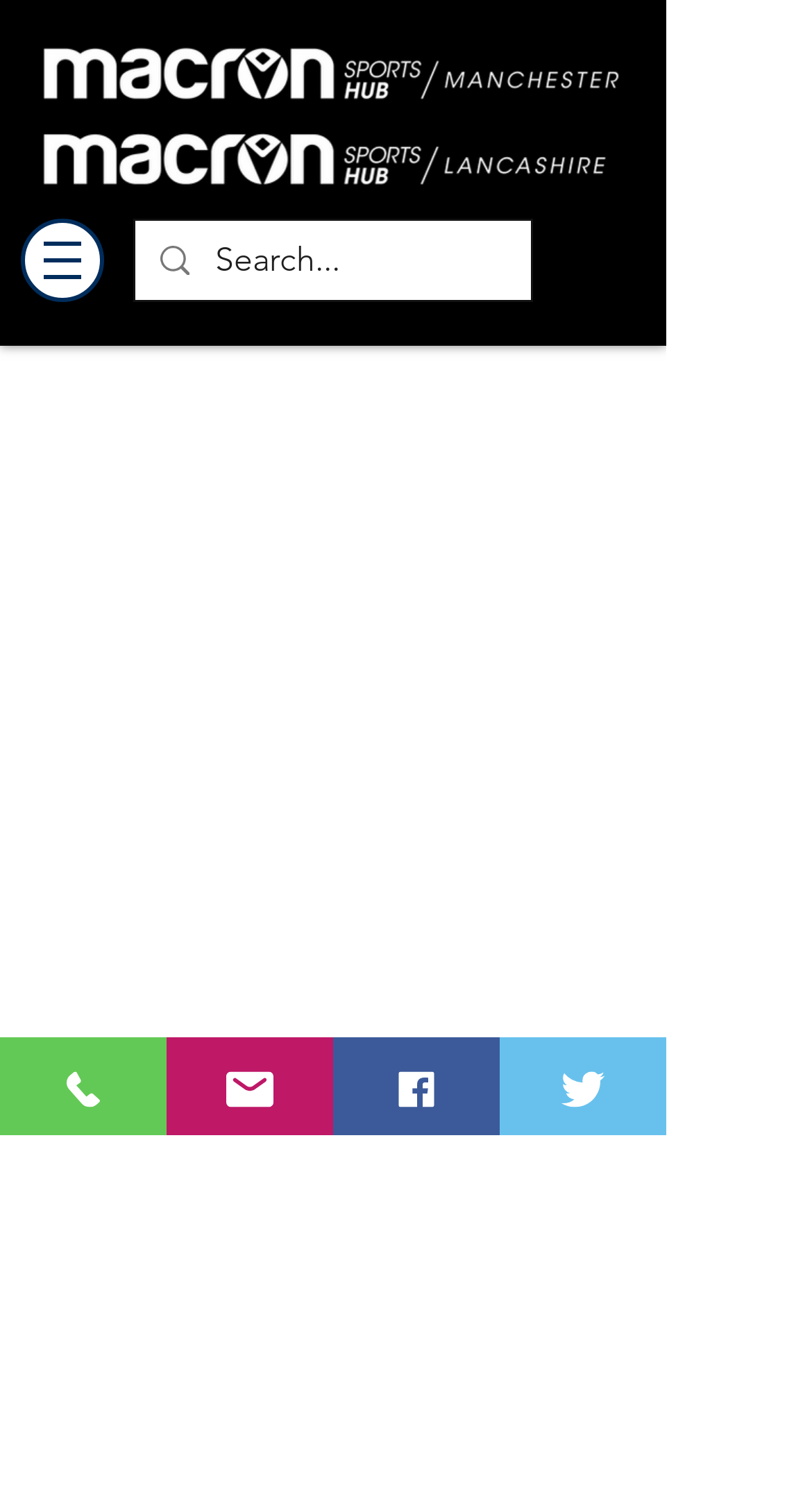What is the logo of Manchester?
Refer to the image and provide a one-word or short phrase answer.

MSH_MANCHESTER-NEG